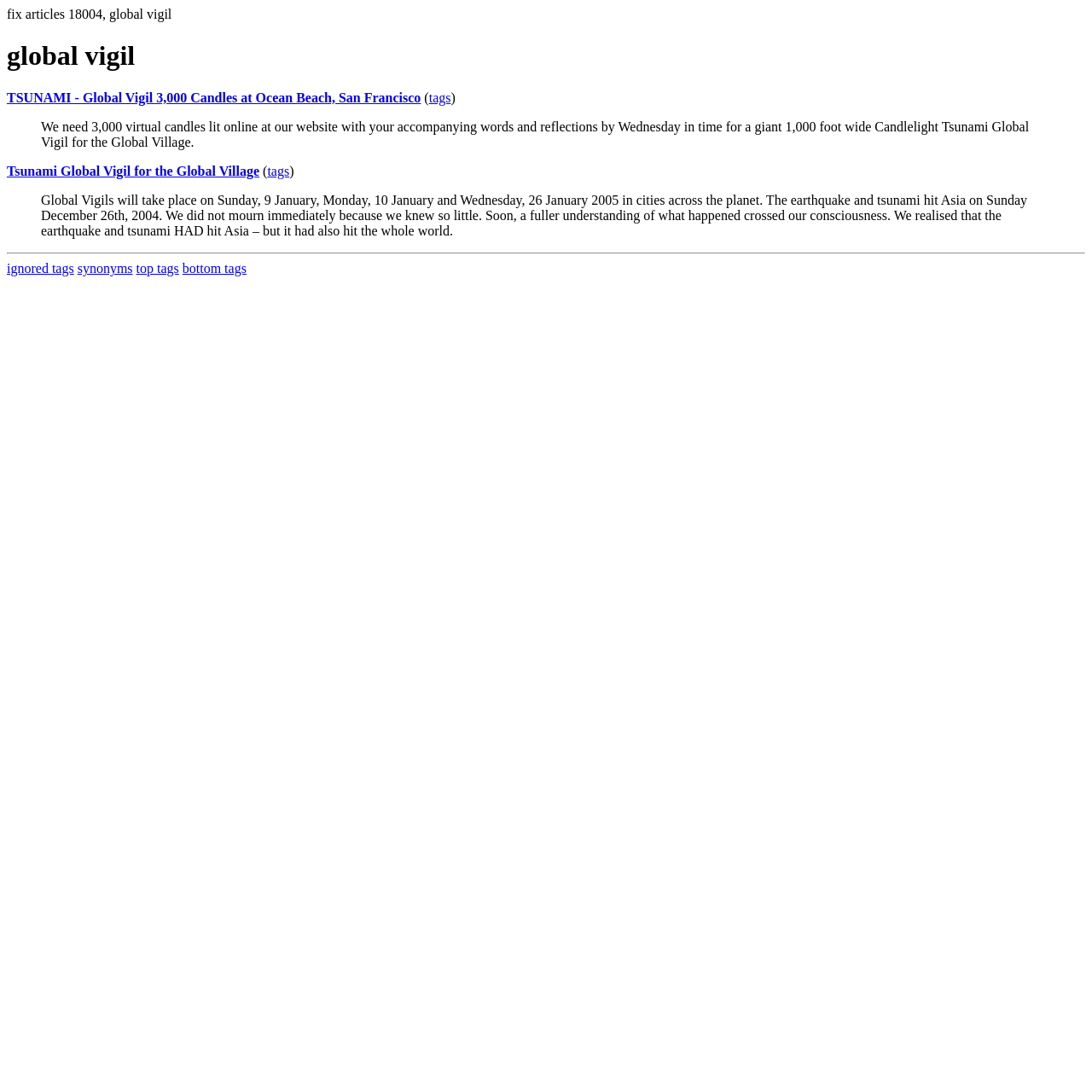Locate the coordinates of the bounding box for the clickable region that fulfills this instruction: "Download as PDF".

None